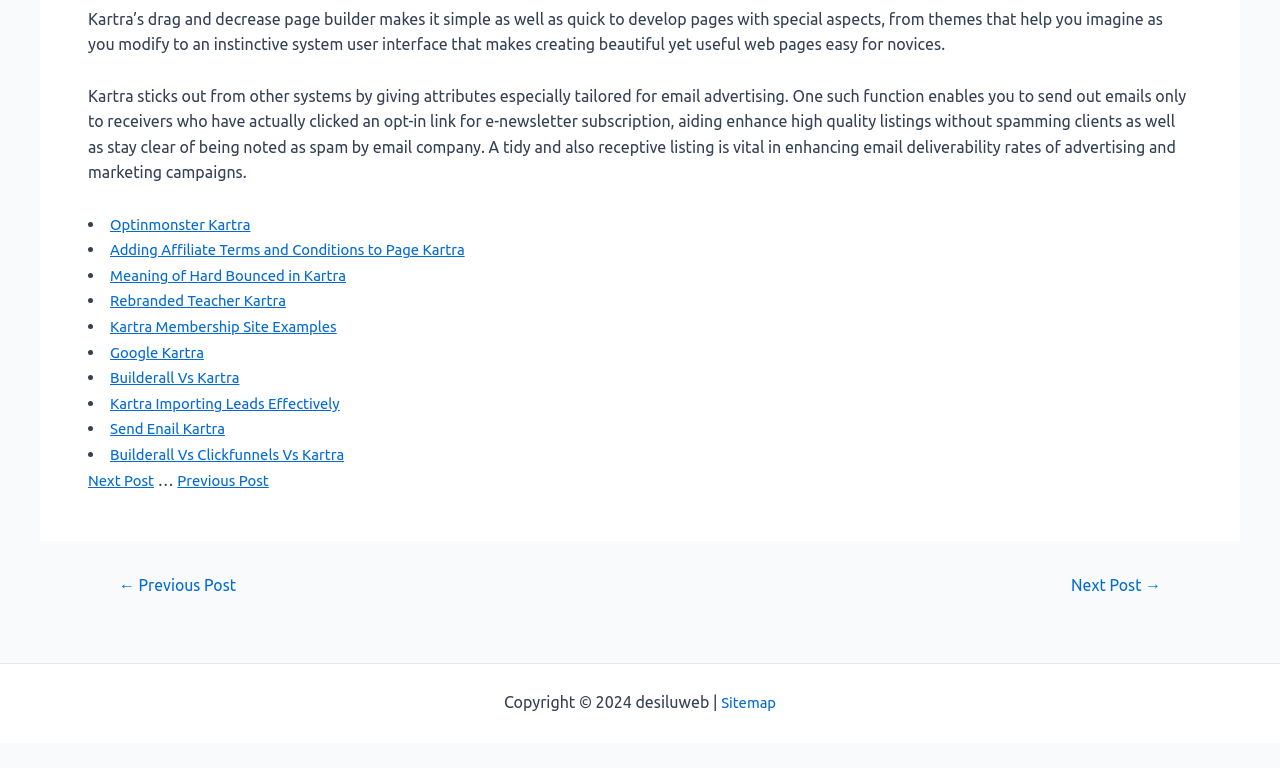Locate the bounding box coordinates of the clickable part needed for the task: "Enter your email address".

None